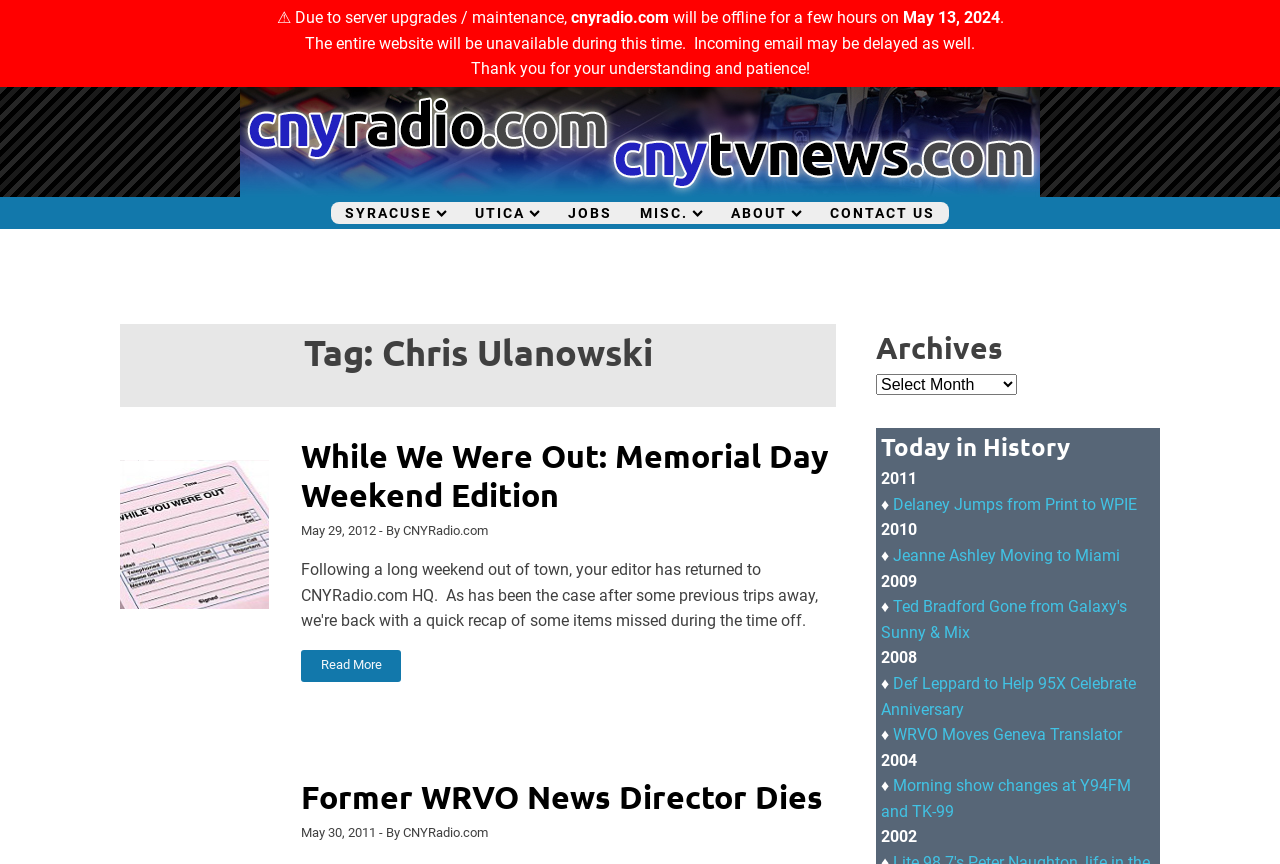Please determine the bounding box coordinates of the section I need to click to accomplish this instruction: "Click on CNYRadio.com and CNYTVNews.com".

[0.188, 0.1, 0.812, 0.228]